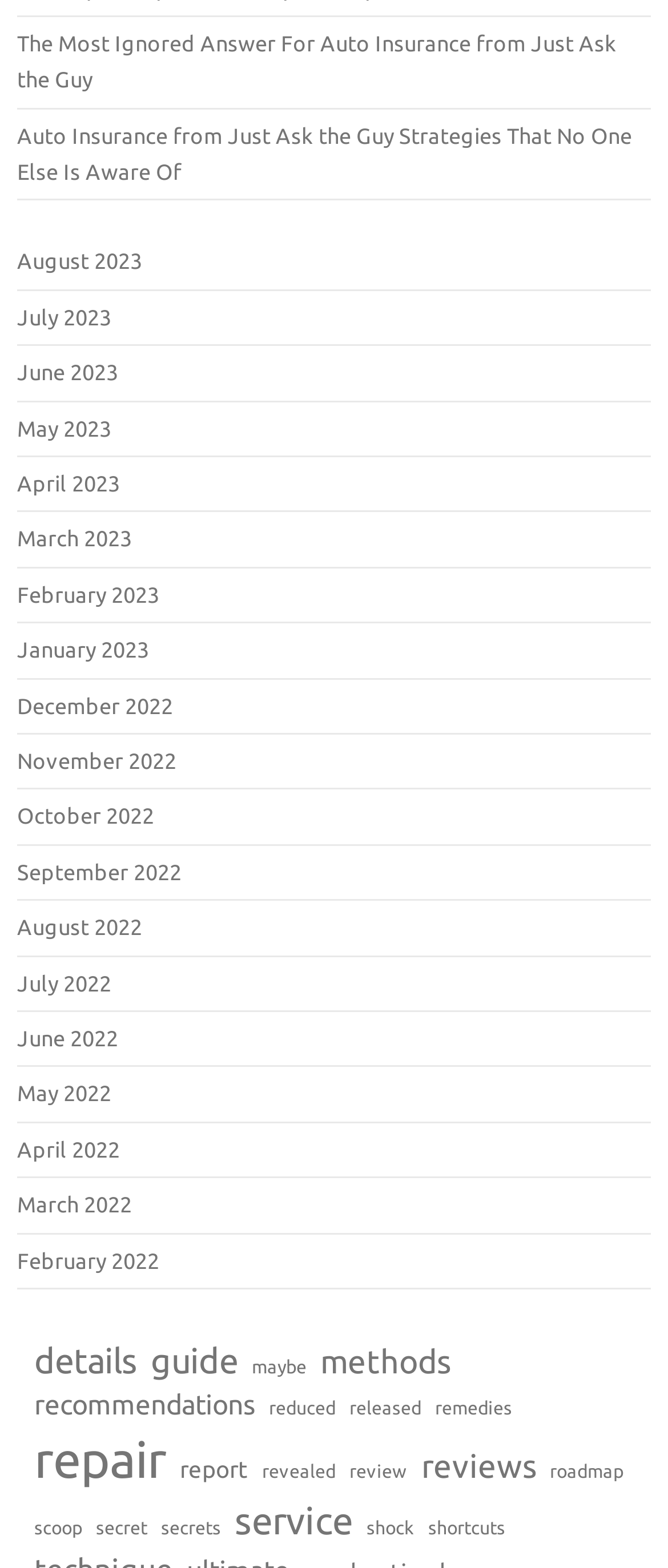Please specify the coordinates of the bounding box for the element that should be clicked to carry out this instruction: "Check the roadmap". The coordinates must be four float numbers between 0 and 1, formatted as [left, top, right, bottom].

[0.823, 0.93, 0.933, 0.947]